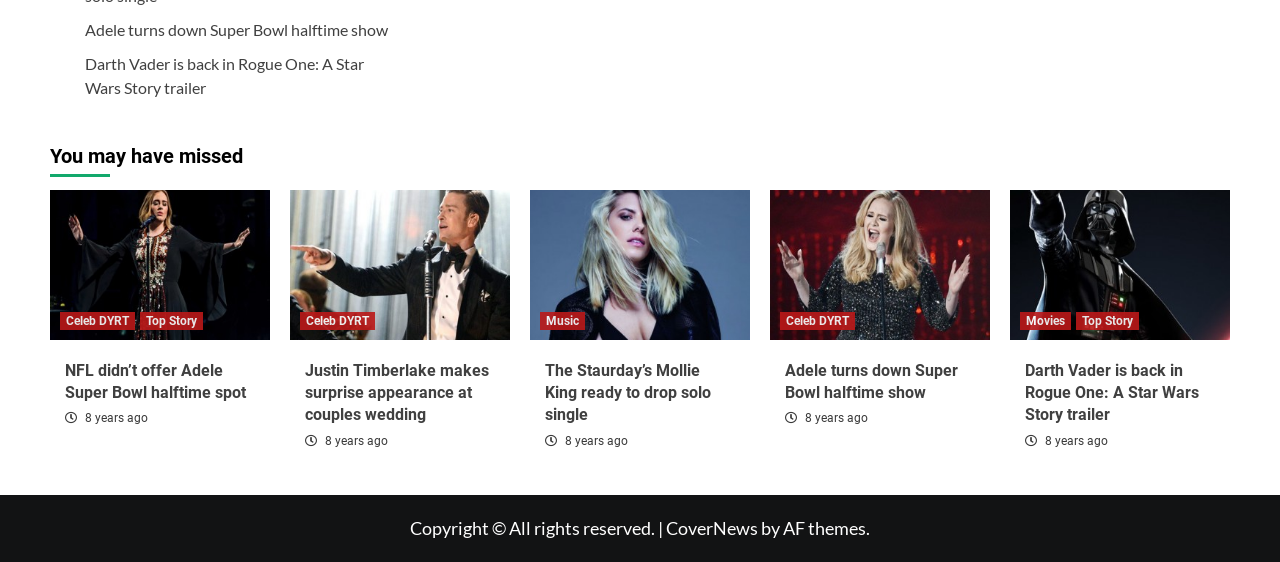Ascertain the bounding box coordinates for the UI element detailed here: "CoverNews". The coordinates should be provided as [left, top, right, bottom] with each value being a float between 0 and 1.

[0.52, 0.92, 0.592, 0.959]